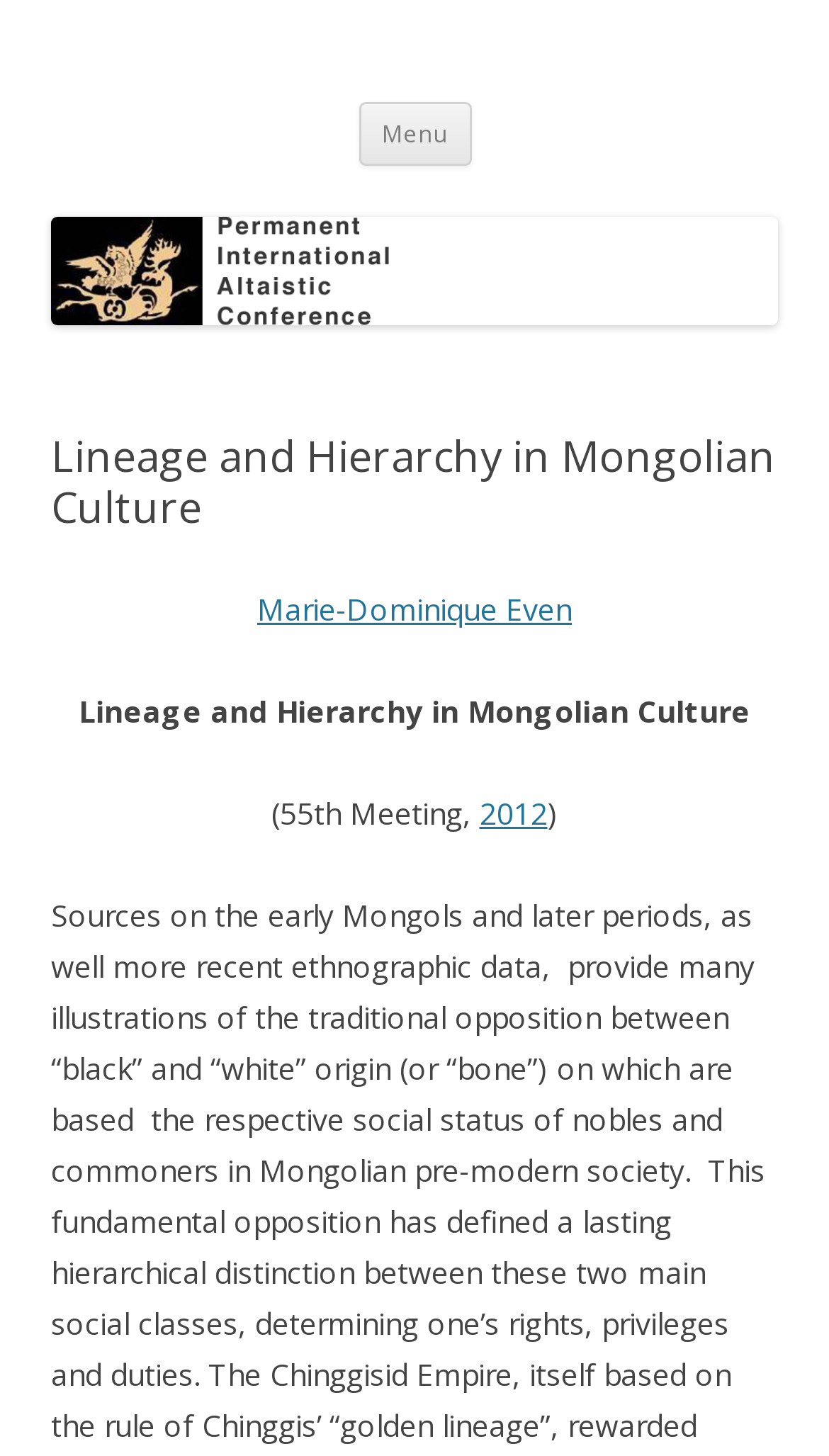Illustrate the webpage's structure and main components comprehensively.

The webpage is about the 55th Meeting of the Permanent International Altaistic Conference, specifically focusing on "Lineage and Hierarchy in Mongolian Culture" by Marie-Dominique Even in 2012. 

At the top of the page, there is a heading that reads "Permanent International Altaistic Conference" with a link to the same title. Below this, there is a smaller heading "PIAC" and a button labeled "Menu". To the right of the "Menu" button, there is a link to "Skip to content". 

Further down, there is a large link to "Permanent International Altaistic Conference" that spans almost the entire width of the page. Above this link, there is an image with the same title. 

Below the image, there is a header section that contains a heading "Lineage and Hierarchy in Mongolian Culture" and a link to the author's name, Marie-Dominique Even. Below the author's name, there is a text "(55th Meeting," followed by a link to the year "2012" and then a closing parenthesis.